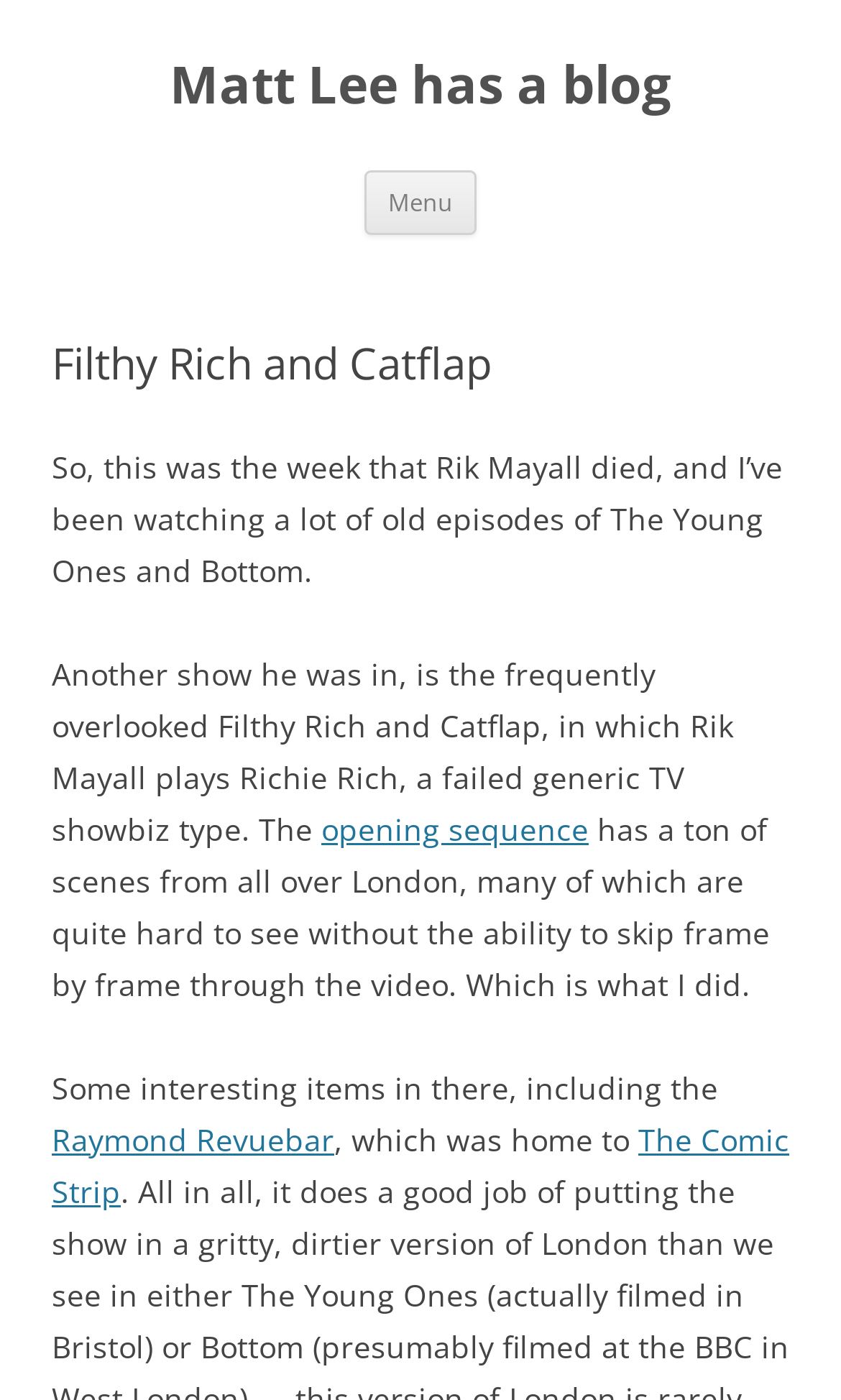What is the name of the TV show being discussed?
Using the image, provide a detailed and thorough answer to the question.

The heading element below the main heading contains the text 'Filthy Rich and Catflap', which is likely the name of the TV show being discussed in the blog post.